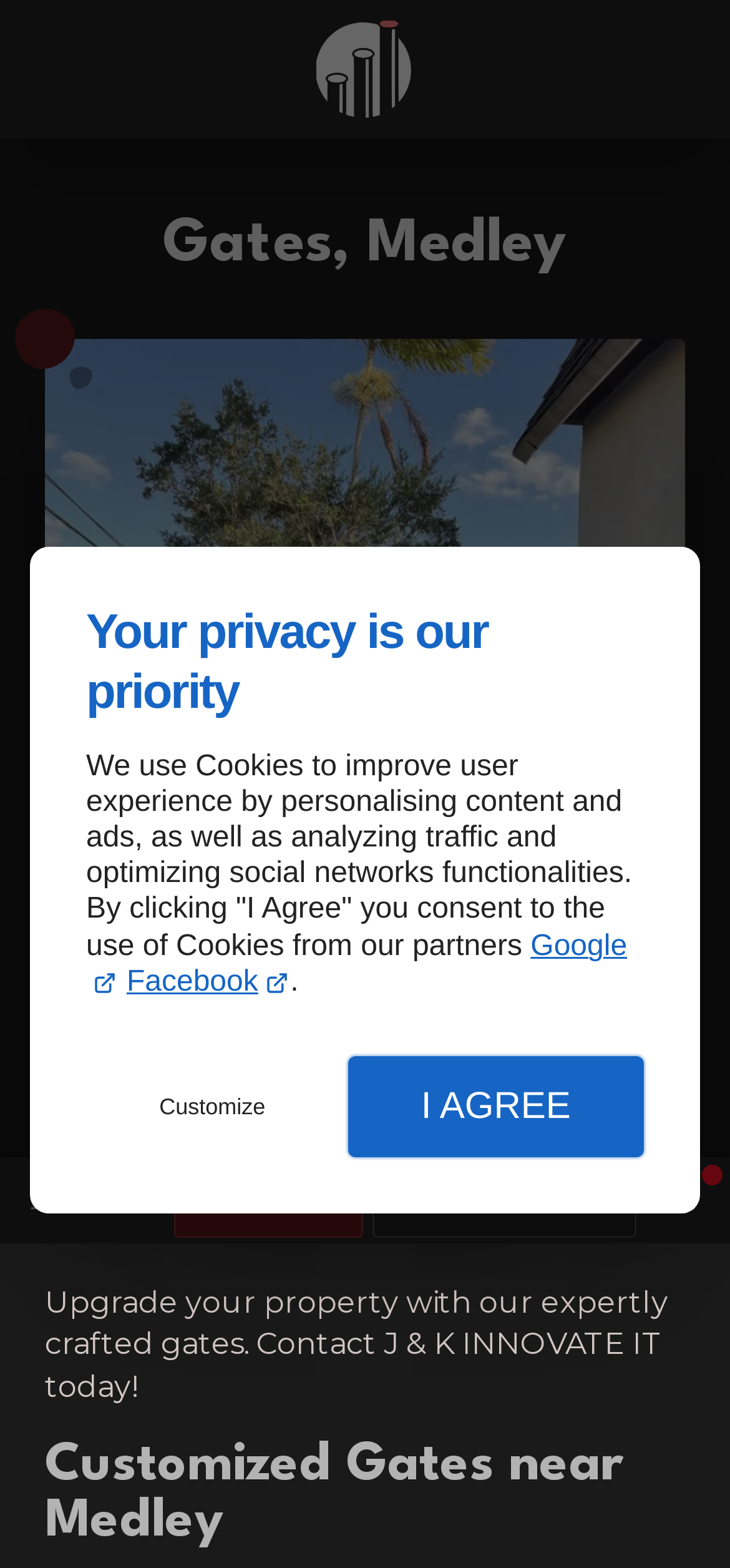Please determine the bounding box coordinates of the element's region to click for the following instruction: "Open user settings".

[0.884, 0.742, 0.991, 0.789]